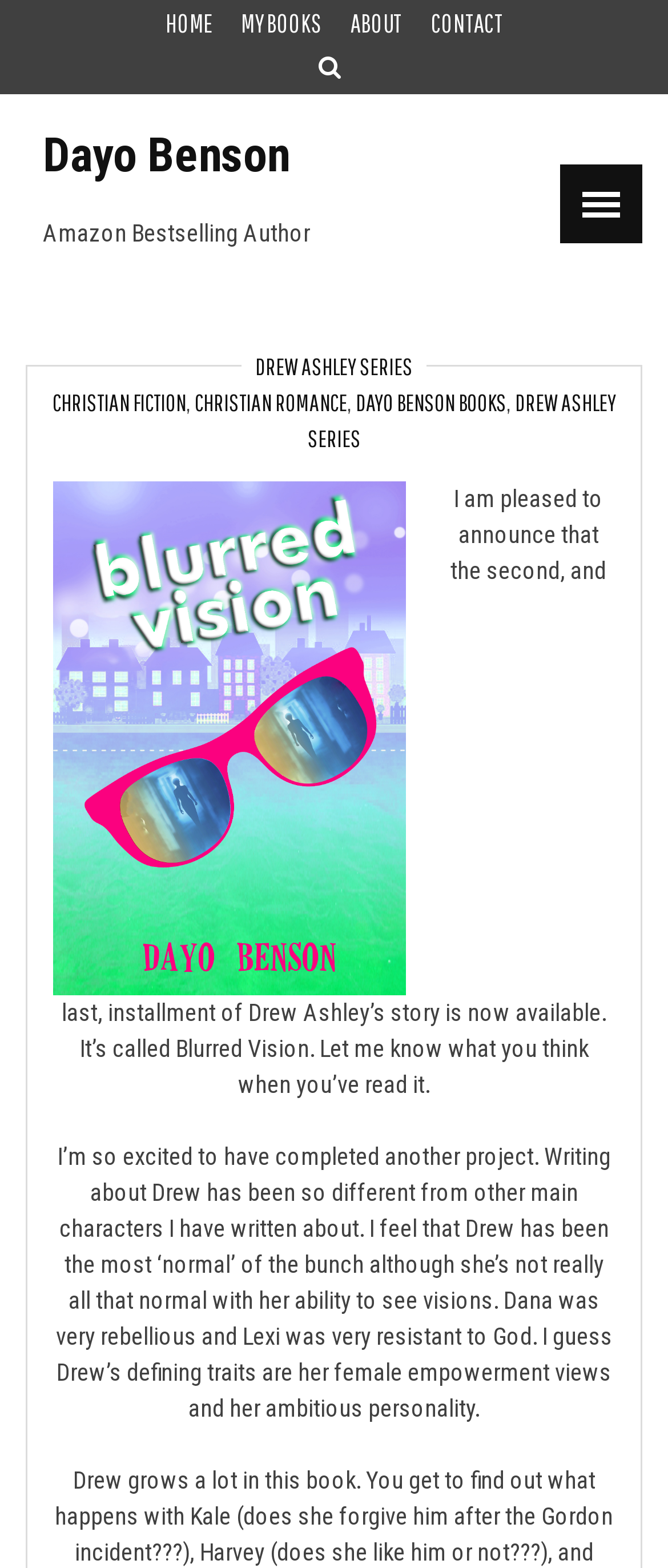What is the main character's name in the book series?
Can you give a detailed and elaborate answer to the question?

The main character's name is mentioned in the link 'DREW ASHLEY SERIES' with bounding box coordinates [0.382, 0.225, 0.618, 0.243]. This link is a child element of the link with bounding box coordinates [0.838, 0.105, 0.962, 0.155] and is located in the middle of the webpage.